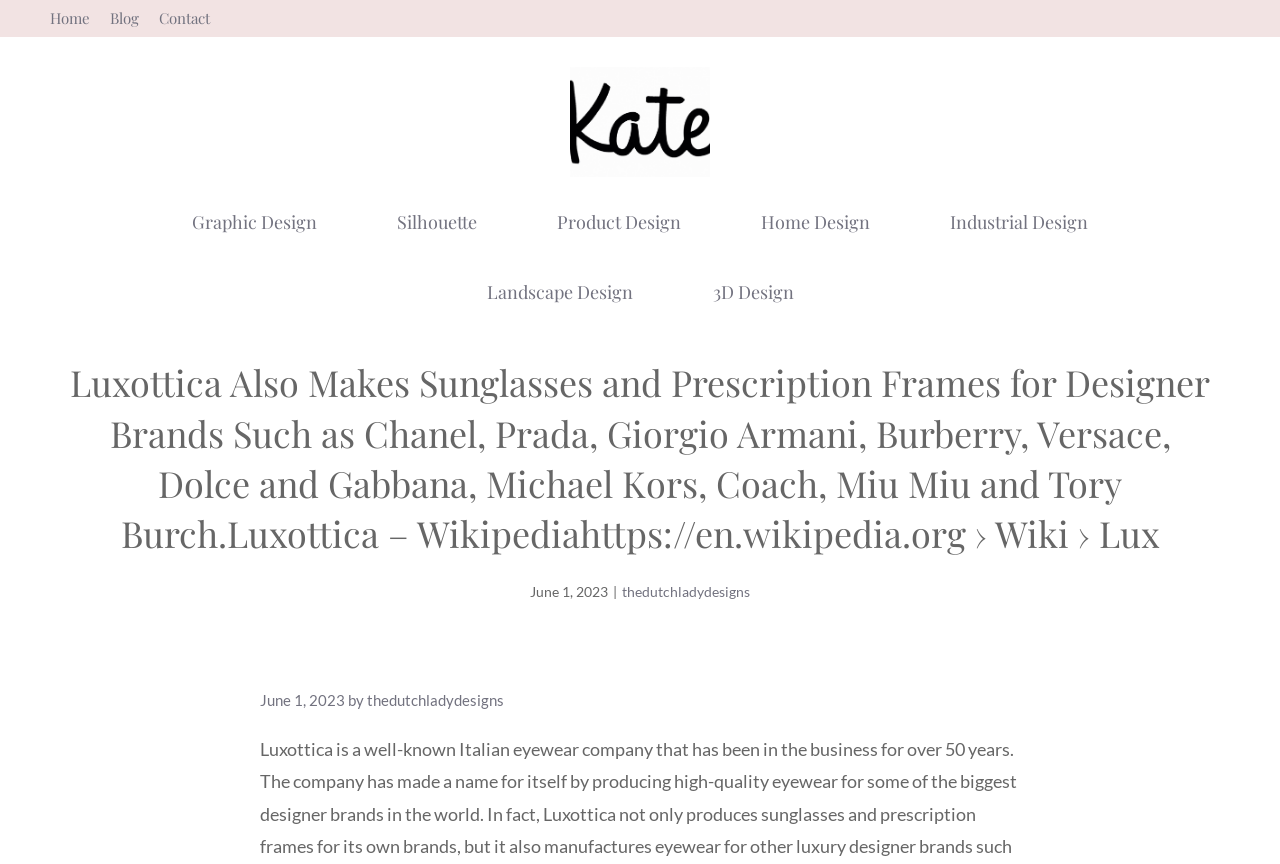Using a single word or phrase, answer the following question: 
What is the date mentioned on the webpage?

June 1, 2023